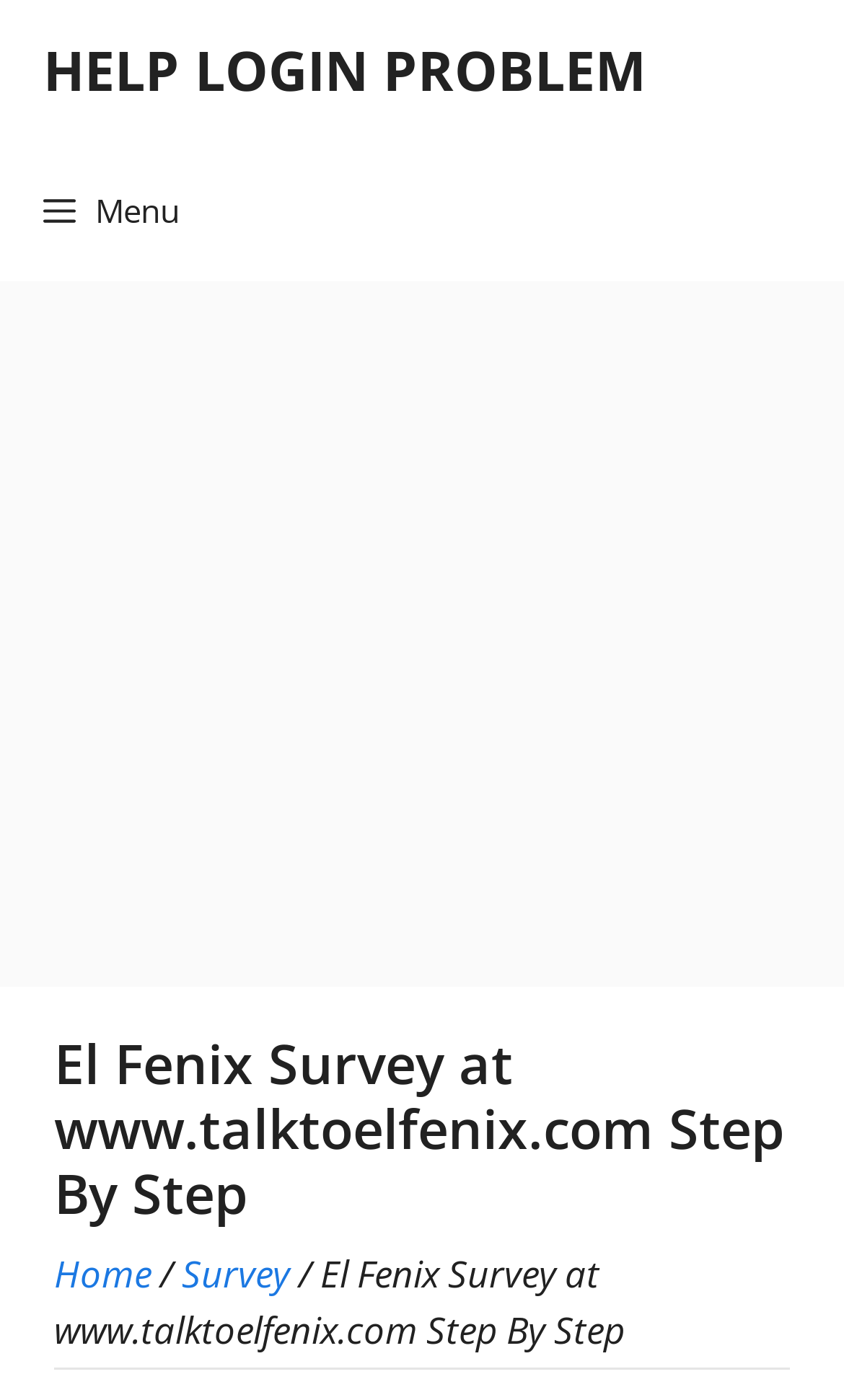What is the text of the first link in the navigation?
Refer to the image and respond with a one-word or short-phrase answer.

HELP LOGIN PROBLEM